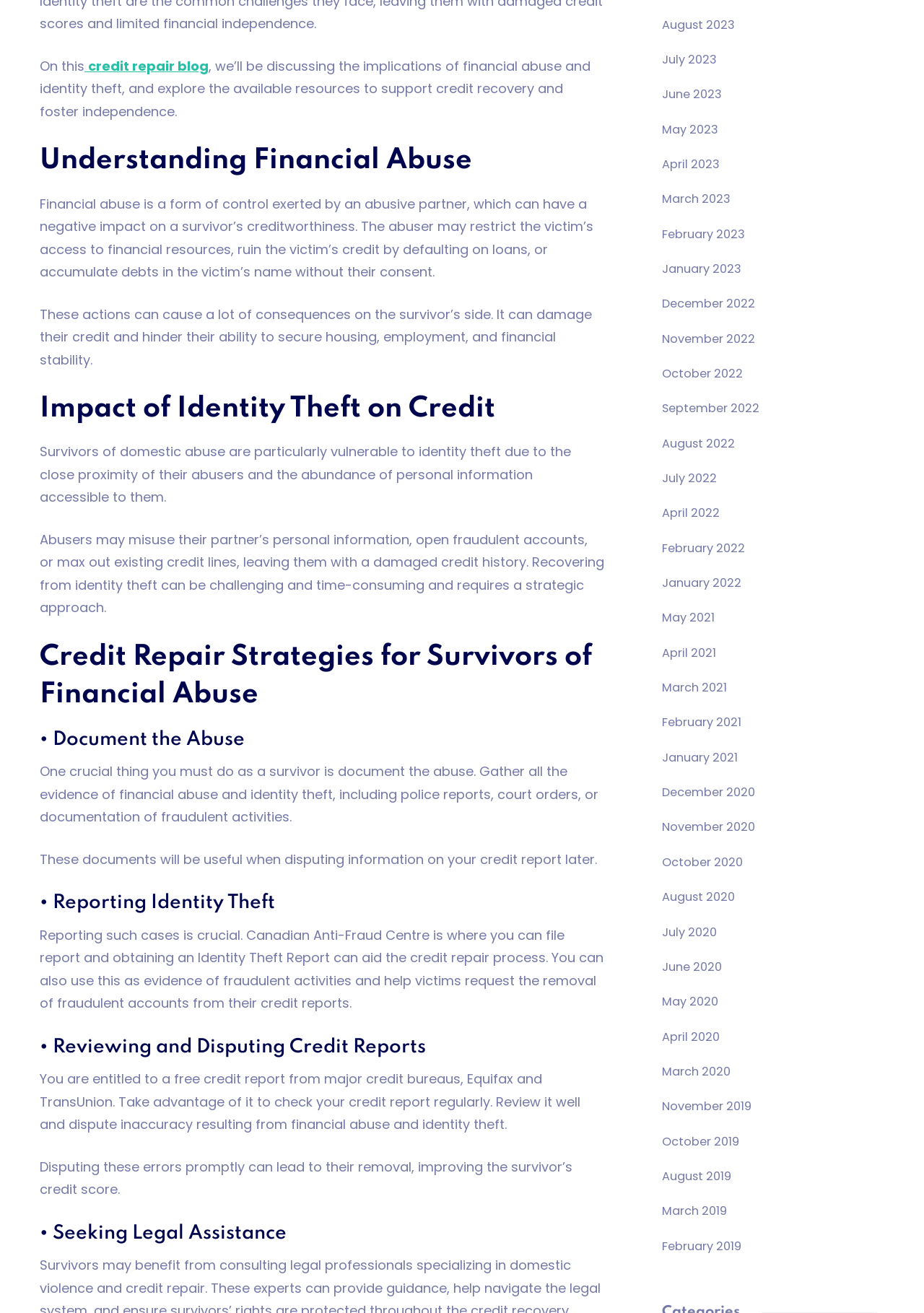Analyze the image and answer the question with as much detail as possible: 
Why are survivors of domestic abuse vulnerable to identity theft?

The webpage states that survivors of domestic abuse are particularly vulnerable to identity theft due to the close proximity of their abusers and the abundance of personal information accessible to them. Abusers may misuse their partner's personal information, open fraudulent accounts, or max out existing credit lines, leaving them with a damaged credit history.